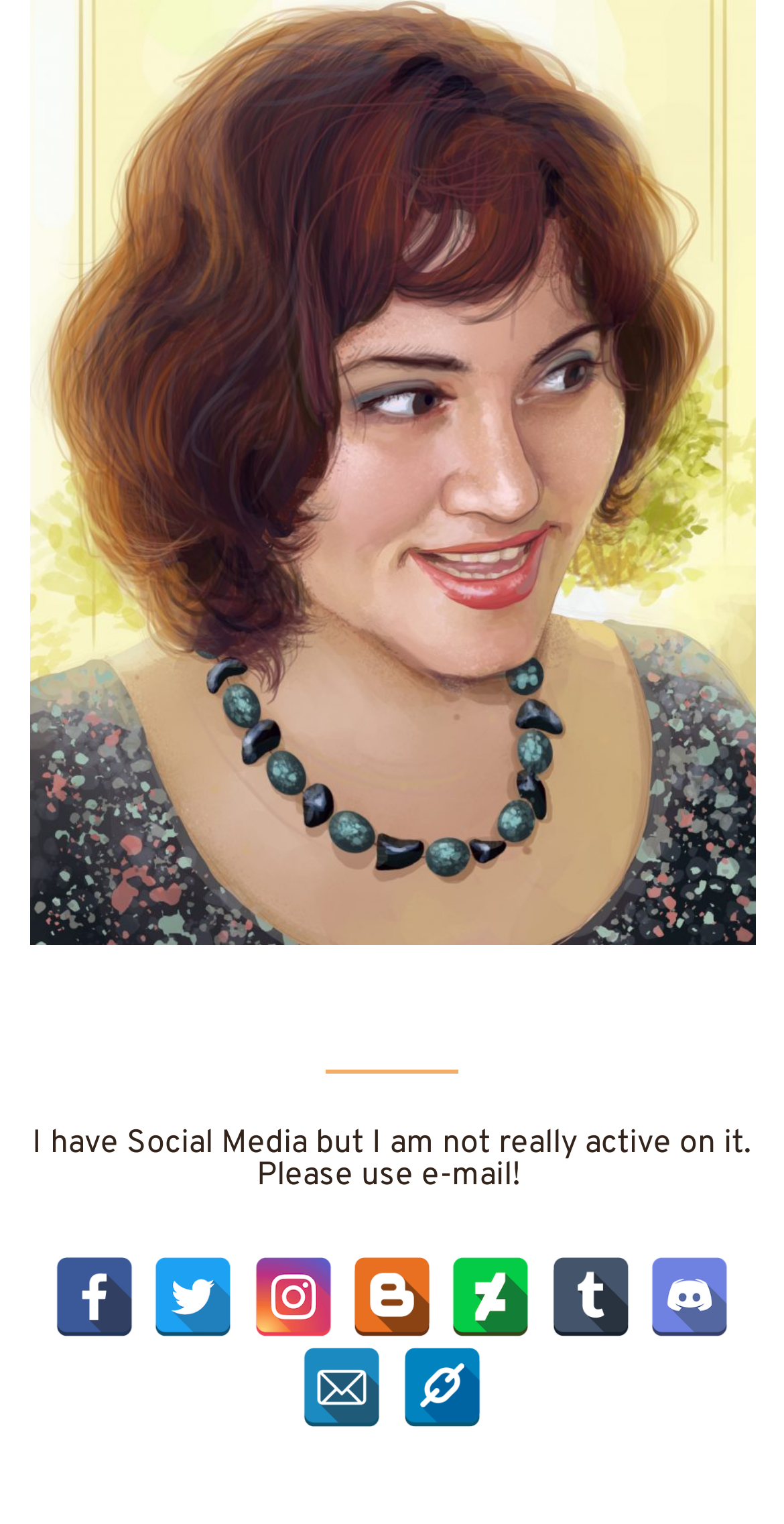Determine the bounding box coordinates of the UI element described below. Use the format (top-left x, top-left y, bottom-right x, bottom-right y) with floating point numbers between 0 and 1: alt="Personal website"

[0.512, 0.884, 0.615, 0.937]